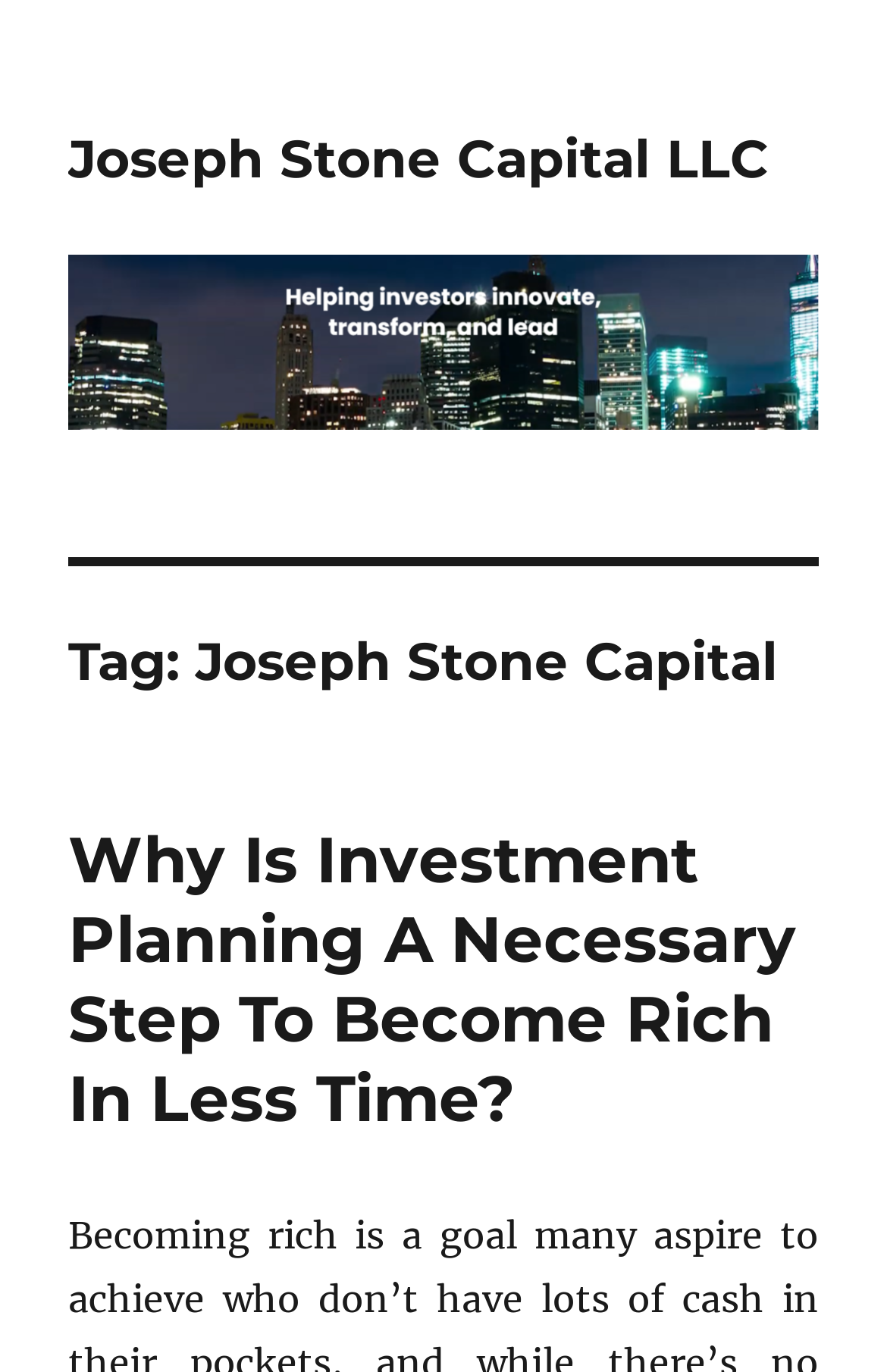Please find and give the text of the main heading on the webpage.

Tag: Joseph Stone Capital